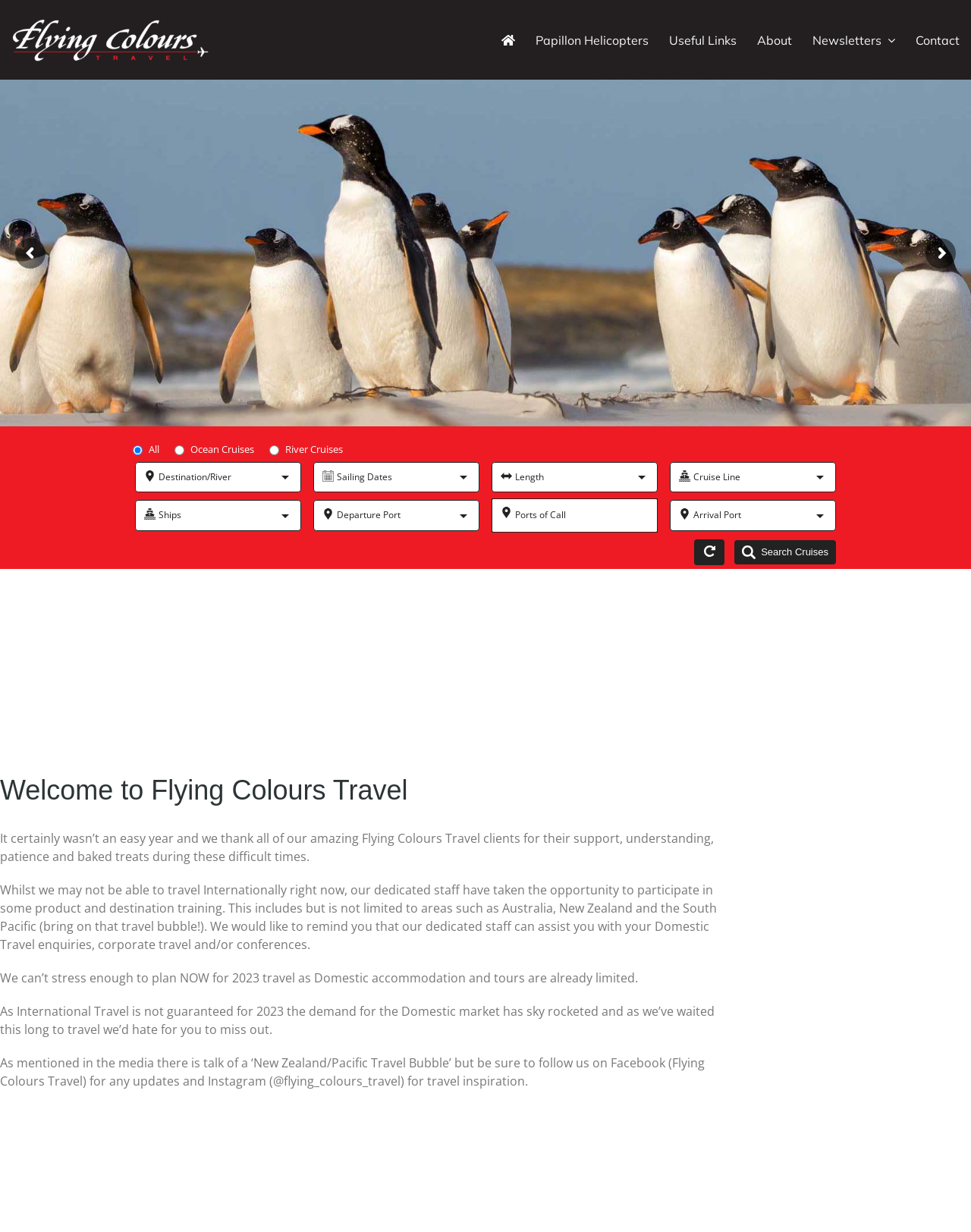Using the description: "Search Cruises", identify the bounding box of the corresponding UI element in the screenshot.

[0.756, 0.438, 0.861, 0.458]